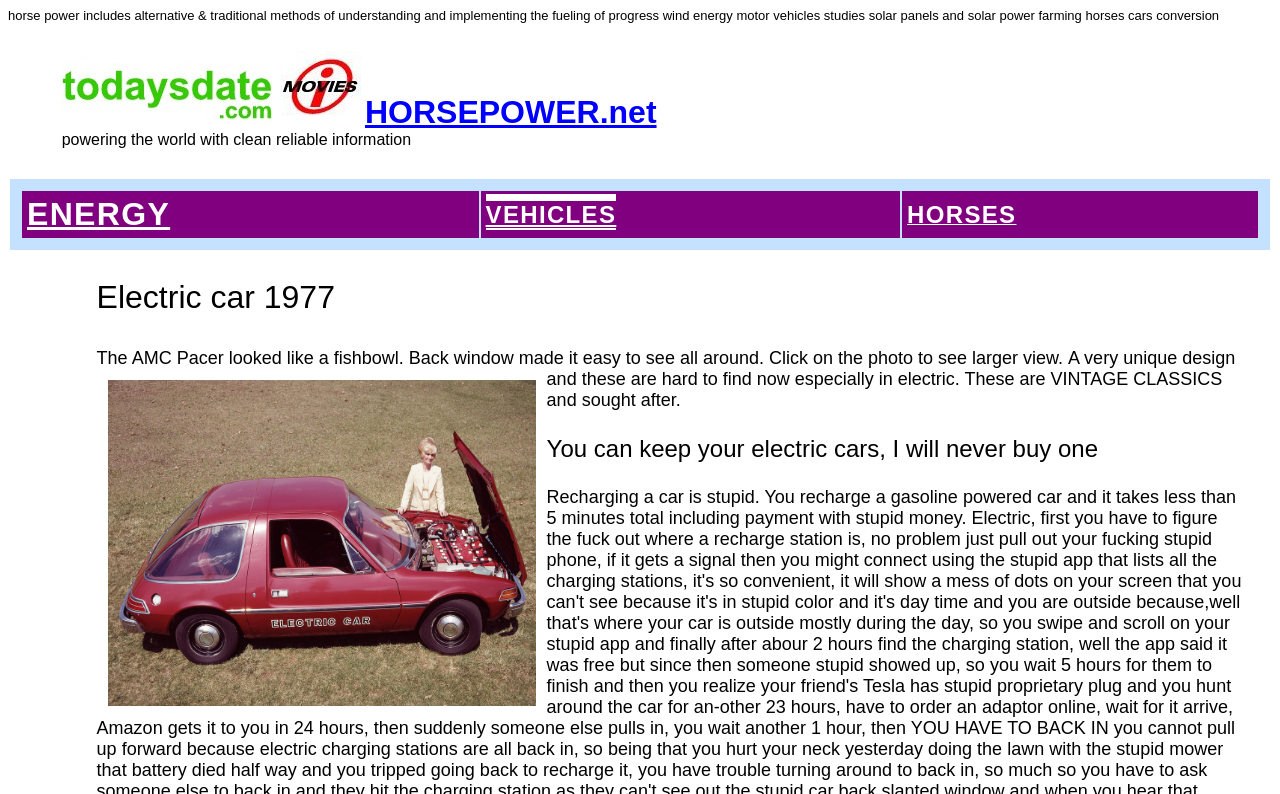From the screenshot, find the bounding box of the UI element matching this description: "ENERGY VEHICLES HORSES". Supply the bounding box coordinates in the form [left, top, right, bottom], each a float between 0 and 1.

[0.006, 0.223, 0.994, 0.317]